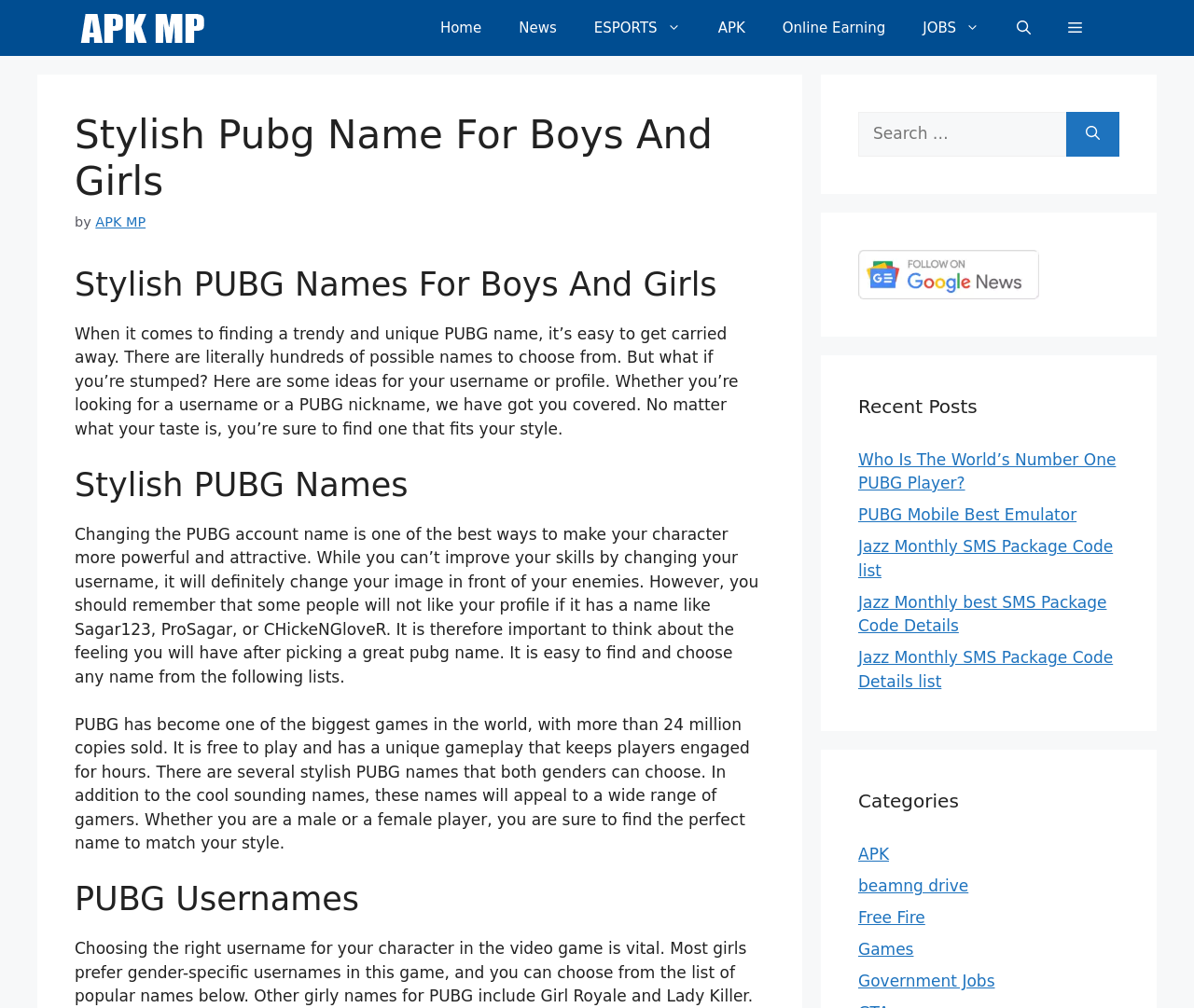How many links are there in the navigation bar?
Based on the image, answer the question with as much detail as possible.

The navigation bar has 7 links, including 'Home', 'News', 'ESPORTS', 'APK', 'Online Earning', 'JOBS', and 'Open Search Bar'.